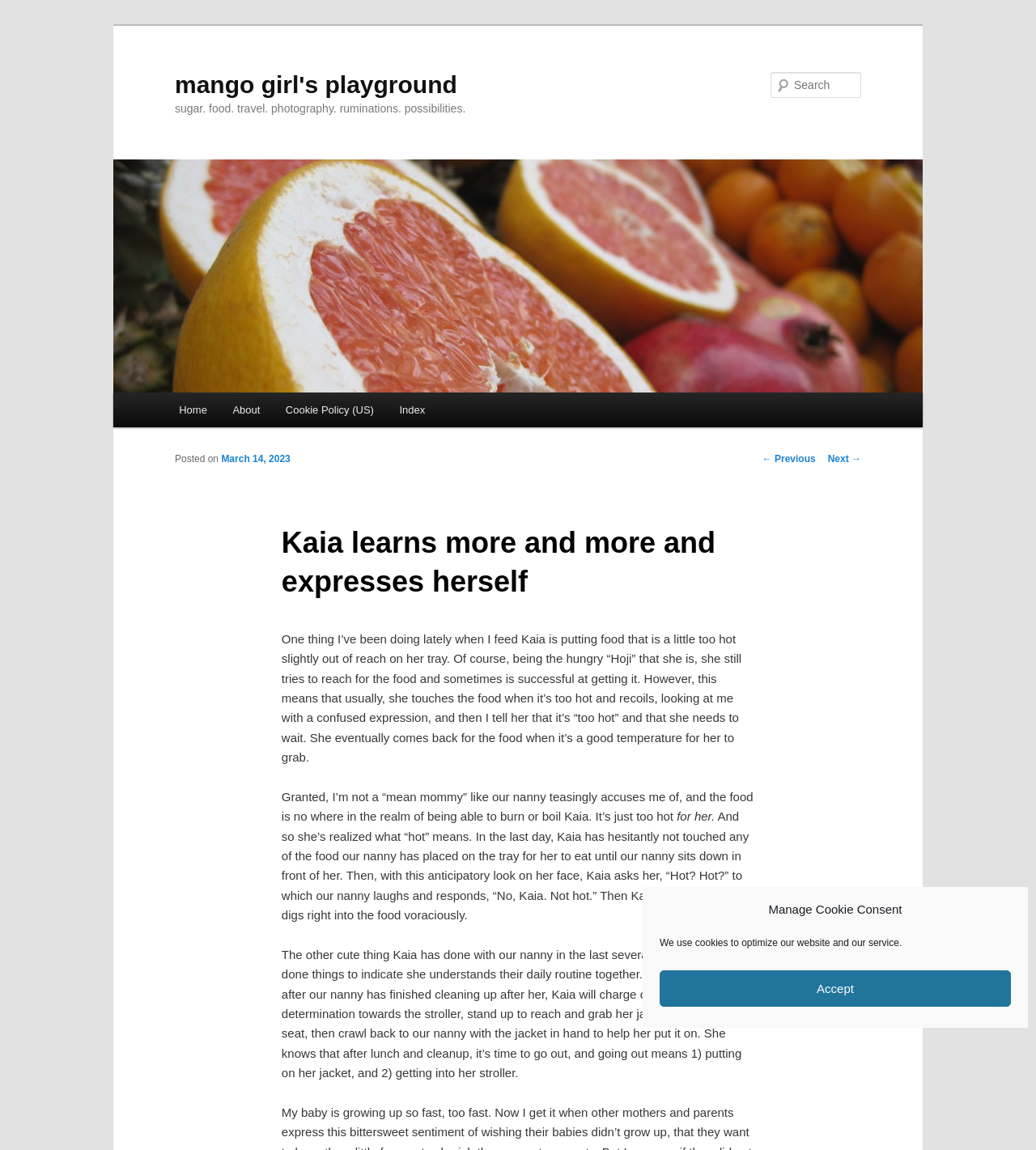Explain in detail what you observe on this webpage.

The webpage is a personal blog, "mango girl's playground", with a focus on the author's experiences with their child, Kaia. At the top of the page, there is a dialog box for managing cookie consent, which includes a message about the use of cookies and an "Accept" button. Below this, there is a link to skip to the primary content.

The main content of the page is divided into sections. At the top, there is a heading with the blog's title, "mango girl's playground", and a link to the same title. Below this, there is a heading with a descriptive subtitle, "sugar. food. travel. photography. ruminations. possibilities.".

To the right of the headings, there is an image with the same title as the blog. Below the image, there is a search bar with a label "Search" and a text box.

The main content of the page is a blog post titled "Kaia learns more and more and expresses herself". The post is divided into paragraphs, with the first paragraph describing the author's experience of teaching Kaia about hot food. The text is written in a conversational tone, with the author sharing their observations and interactions with Kaia.

Below the first paragraph, there are several more paragraphs continuing the story, with the author describing Kaia's understanding of the concept of "hot" and her daily routine with the nanny. The text is accompanied by no images, but there are links to other pages, including "Home", "About", "Cookie Policy (US)", and "Index", as well as navigation links to previous and next posts.

Overall, the webpage has a simple and clean layout, with a focus on the blog post and its content.